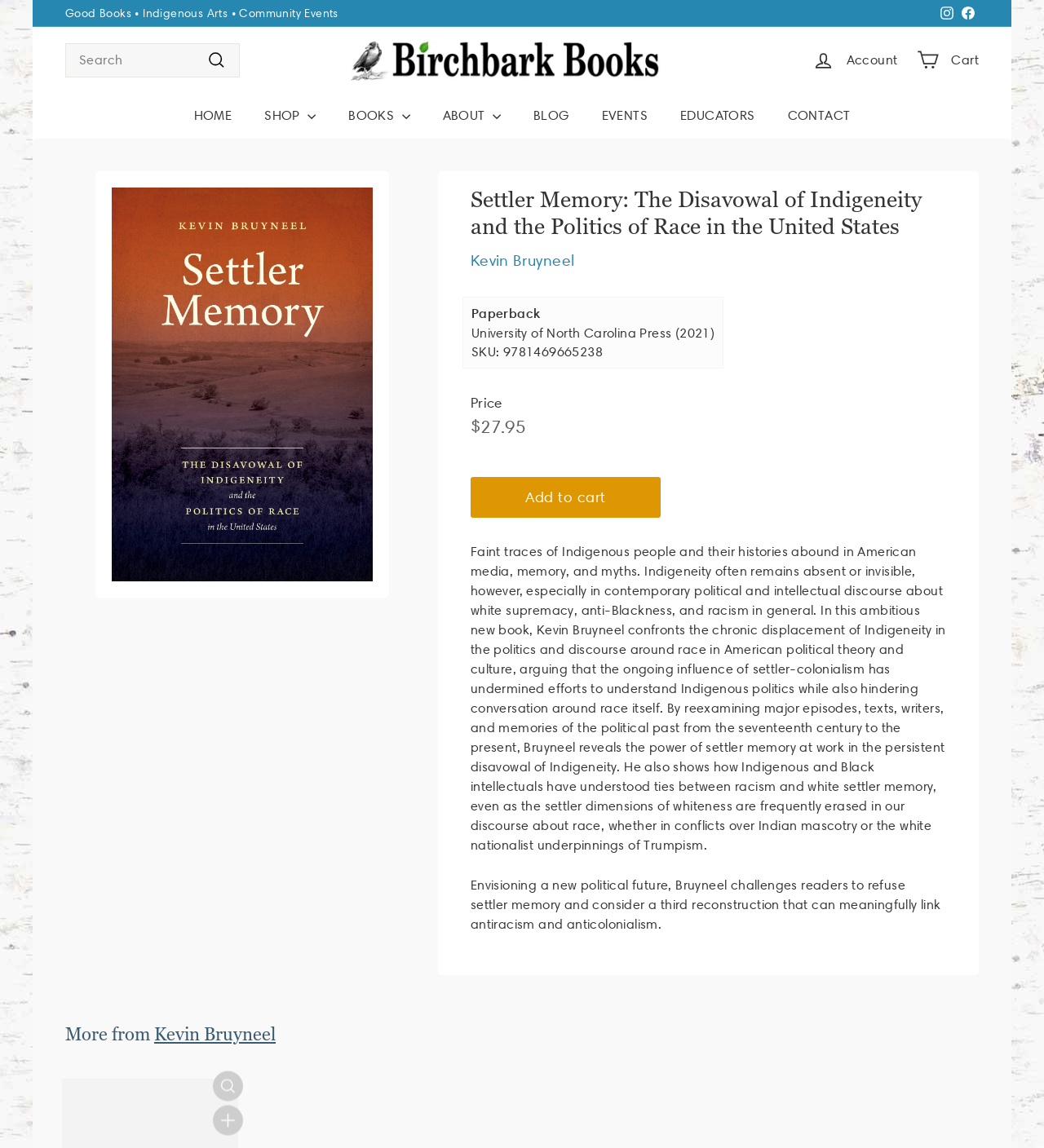Determine the bounding box coordinates of the area to click in order to meet this instruction: "Visit Instagram".

[0.897, 0.001, 0.917, 0.023]